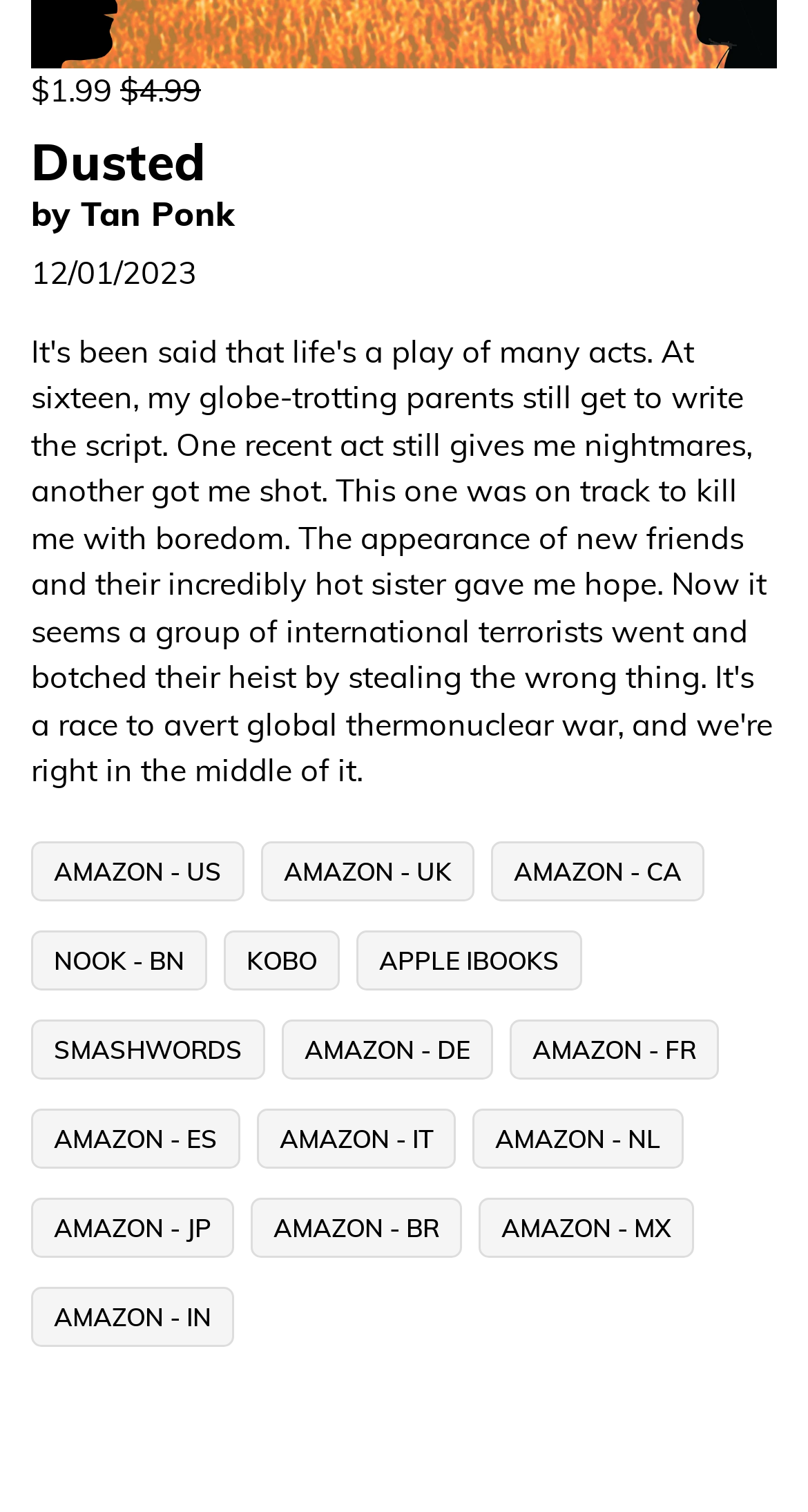Predict the bounding box coordinates for the UI element described as: "Amazon - ES". The coordinates should be four float numbers between 0 and 1, presented as [left, top, right, bottom].

[0.038, 0.733, 0.297, 0.772]